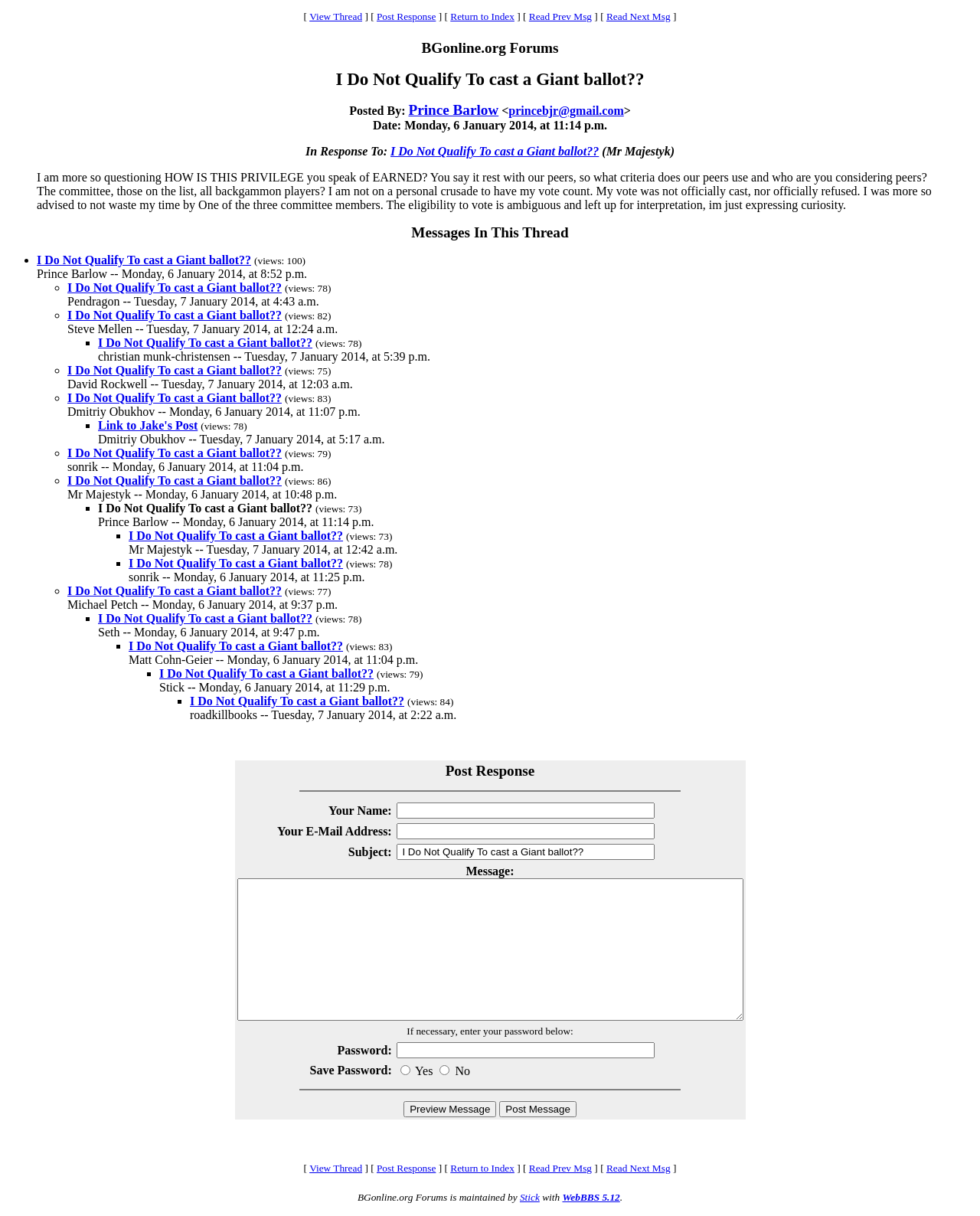Summarize the webpage in an elaborate manner.

This webpage appears to be a forum discussion thread. At the top, there is a navigation bar with links to "View Thread", "Post Response", "Return to Index", "Read Prev Msg", and "Read Next Msg". Below this, the title of the thread "I Do Not Qualify To cast a Giant ballot??" is displayed.

The main content of the page is a discussion thread with multiple posts from different users. Each post includes the username of the poster, the date and time of the post, and the content of the post. The posts are organized in a hierarchical structure, with replies to a post indented below the original post.

There are 15 posts in total, each with a link to the post and the number of views. The posts are from various users, including Prince Barlow, Pendragon, Steve Mellen, and others. The discussion appears to be about the eligibility to vote and the criteria used to determine it.

At the bottom of the page, there is a list of links to other posts in the thread, with markers indicating the level of nesting. The links are labeled with the title of the post and the number of views.